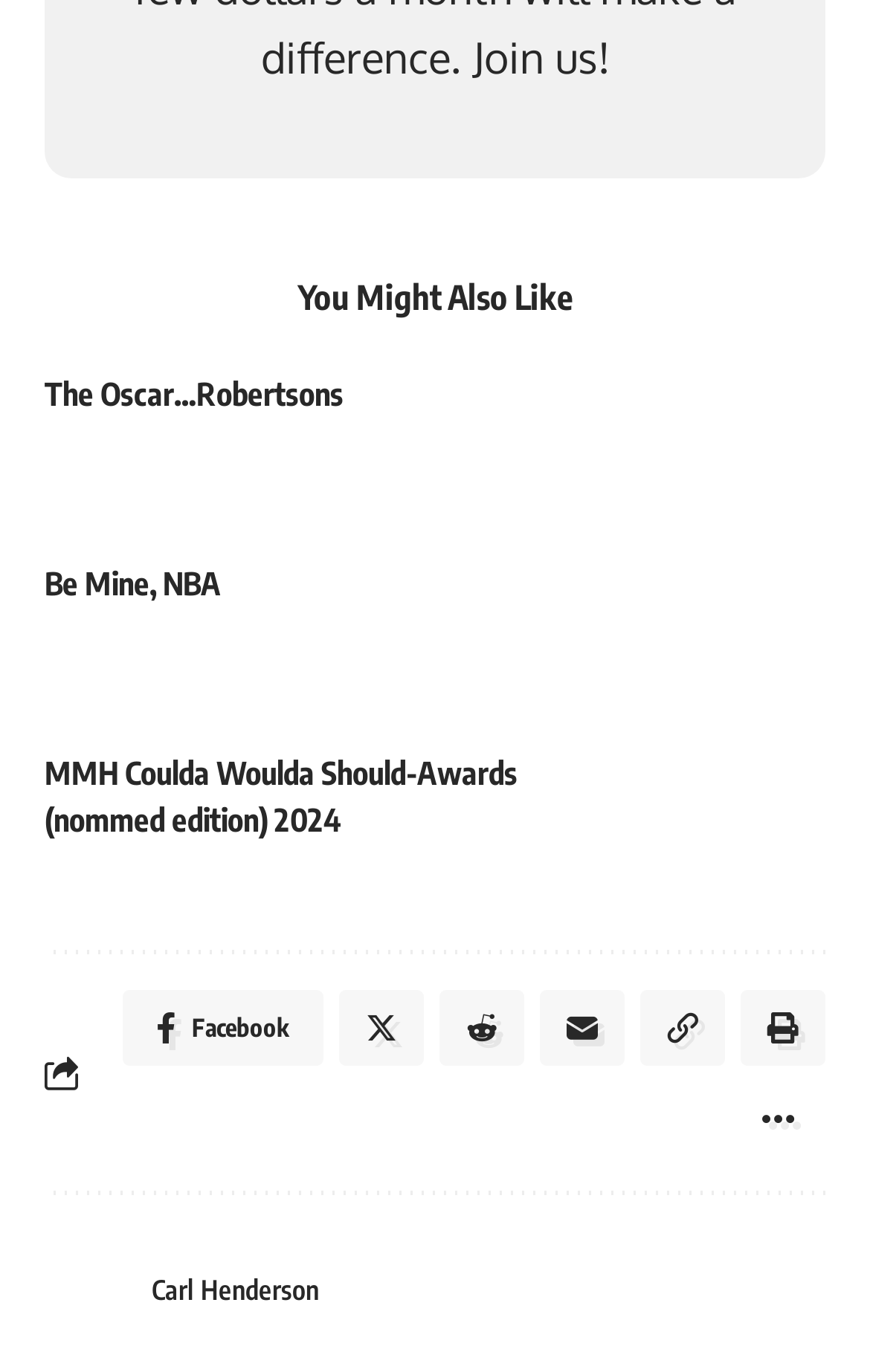Given the description "Be Mine, NBA", provide the bounding box coordinates of the corresponding UI element.

[0.051, 0.411, 0.254, 0.439]